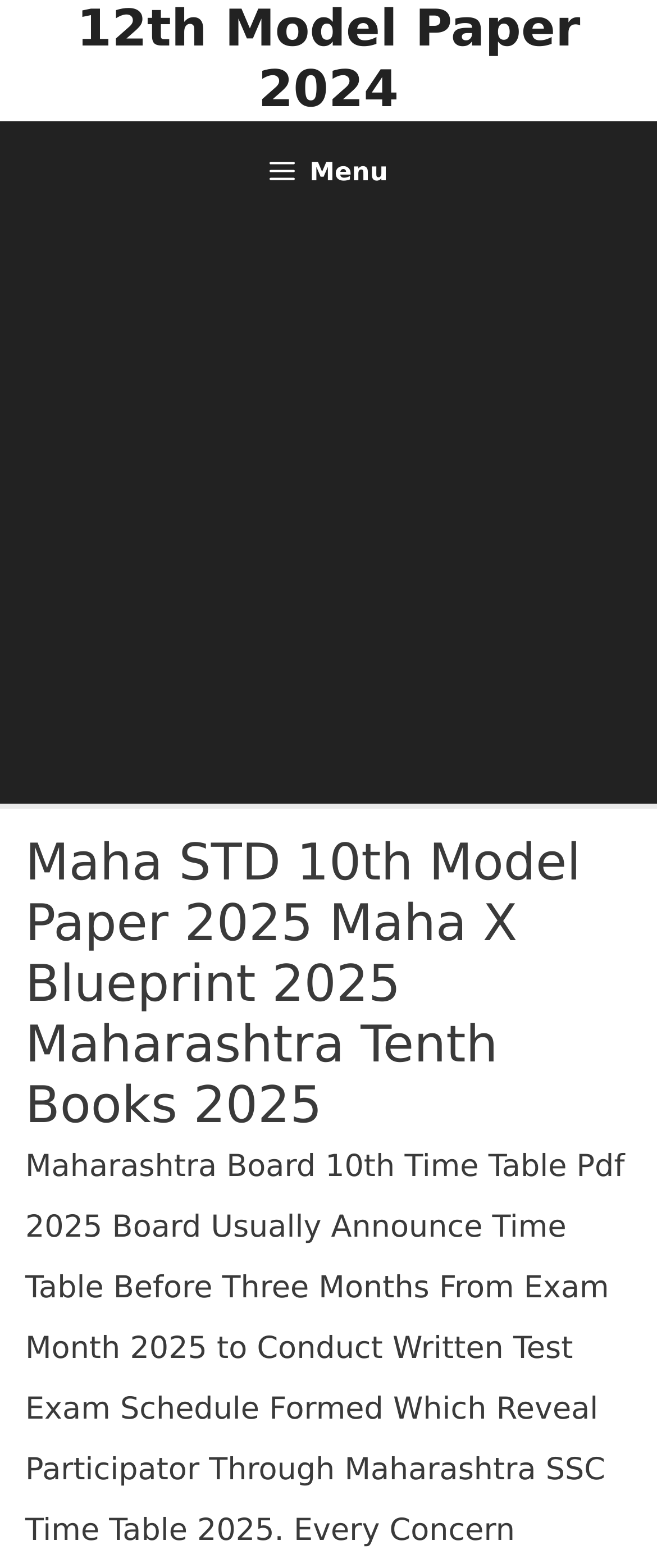Provide a brief response to the question below using one word or phrase:
What is the primary menu button's current state?

Not expanded